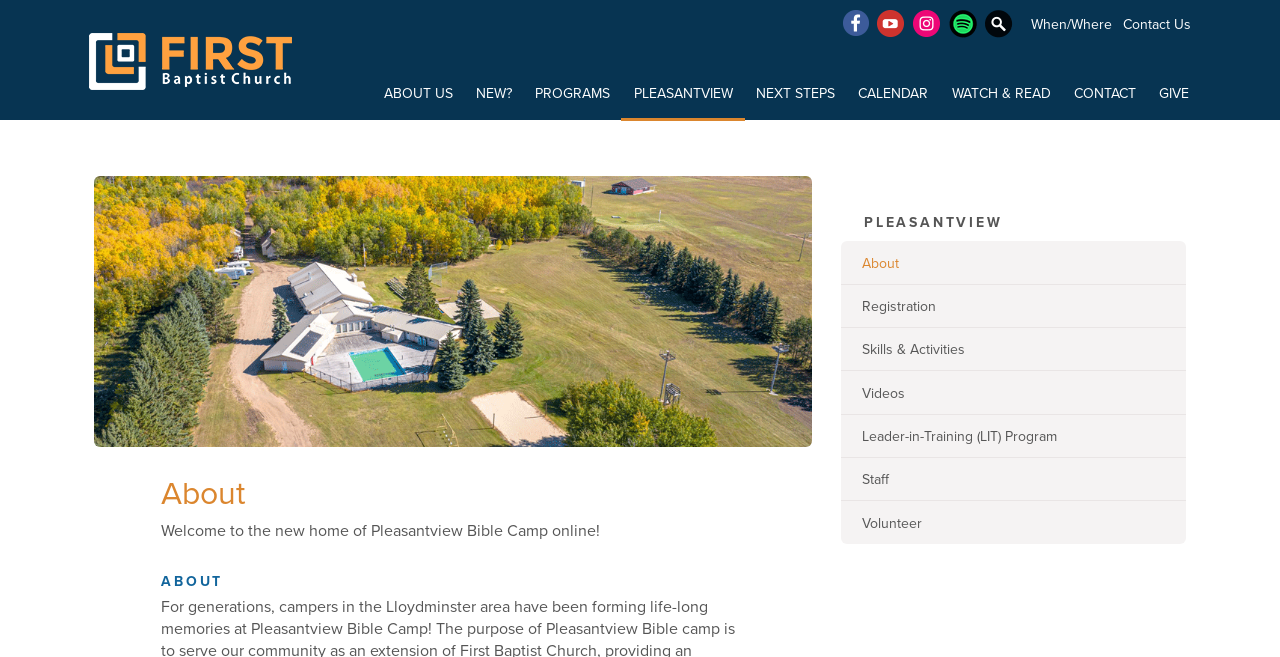Give a comprehensive overview of the webpage, including key elements.

The webpage is about Pleasantview Bible Camp Lloydminster, which is a part of First Baptist Church Lloydminster. At the top, there is a heading with the church's name, accompanied by links to social media platforms like Facebook, YouTube, Instagram, and Spotify. Next to these links, there is a search bar and links to other sections of the website, such as "When/Where", "Contact Us", and more.

Below this top section, there is a navigation menu with links to various pages, including "ABOUT US", "NEW?", "PROGRAMS", "PLEASANTVIEW", "NEXT STEPS", "CALENDAR", "WATCH & READ", "CONTACT", and "GIVE".

On the left side of the page, there is a large image with a caption "PBC About 2". Below this image, there is a heading that reads "About", followed by a welcome message that introduces the new online home of Pleasantview Bible Camp.

To the right of the image, there is a section dedicated to Pleasantview, with a heading and links to sub-pages, including "About", "Registration", "Skills & Activities", "Videos", "Leader-in-Training (LIT) Program", "Staff", and "Volunteer".